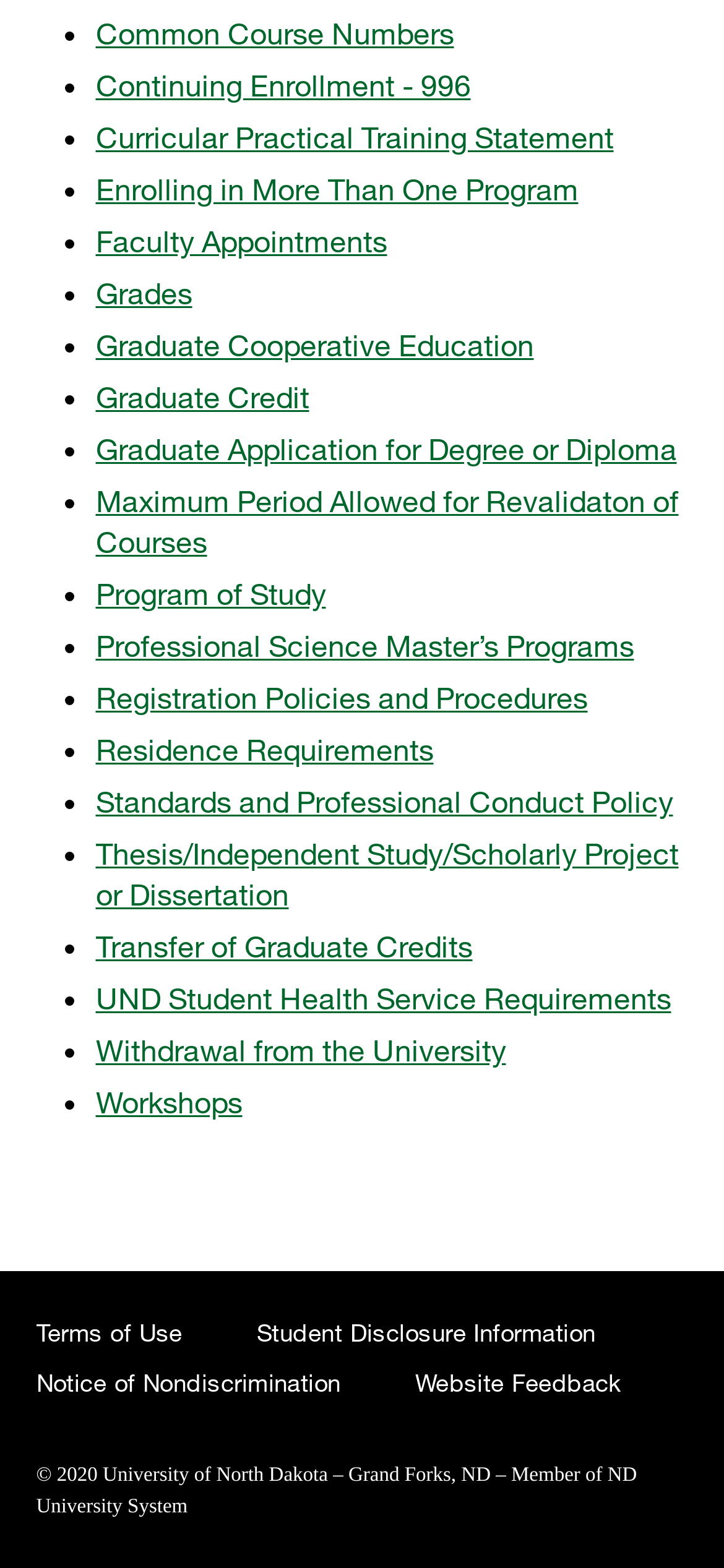Pinpoint the bounding box coordinates of the area that must be clicked to complete this instruction: "Visit Terms of Use".

[0.05, 0.84, 0.252, 0.861]